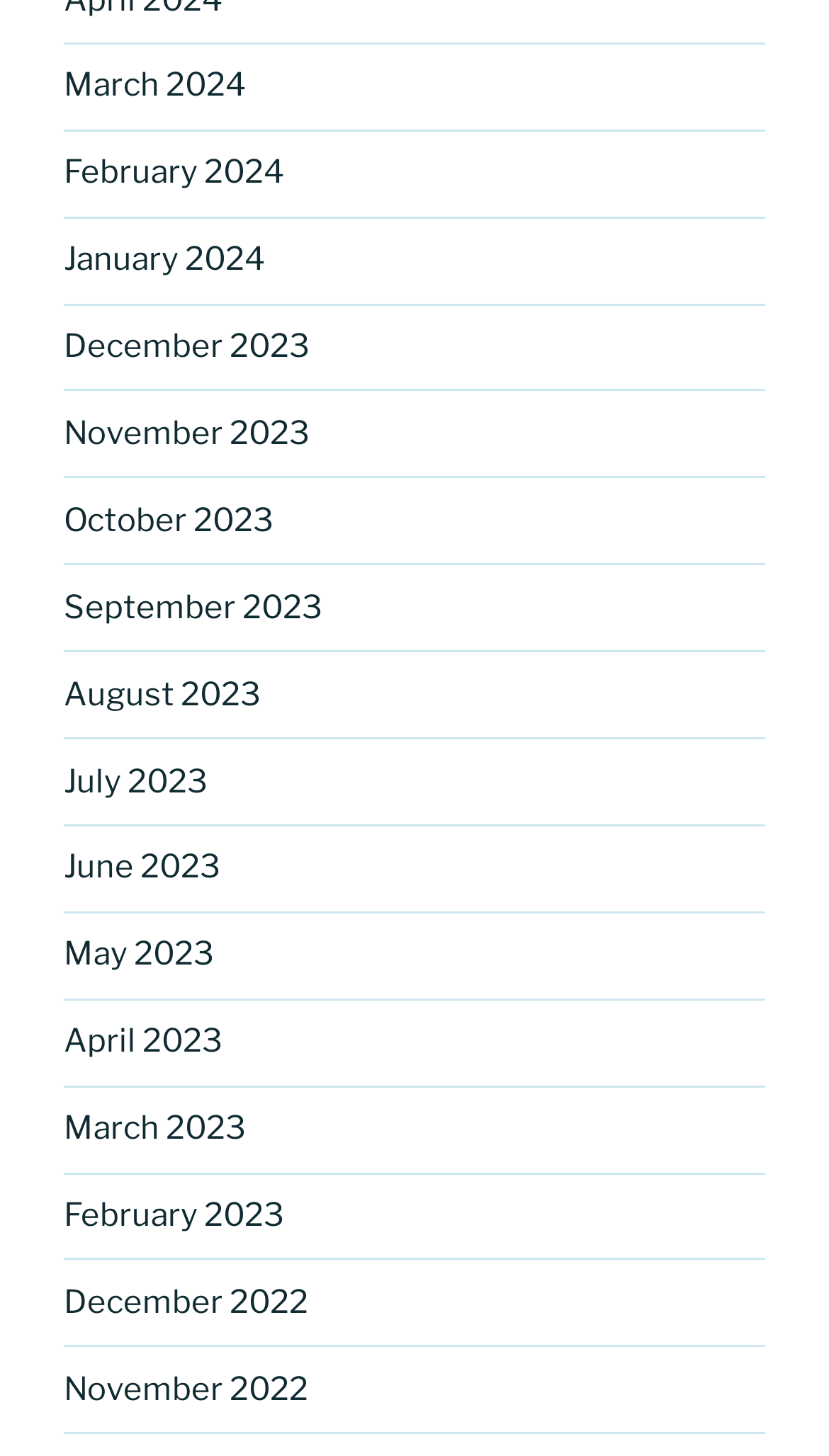Respond to the following query with just one word or a short phrase: 
How many months are listed in 2023?

12